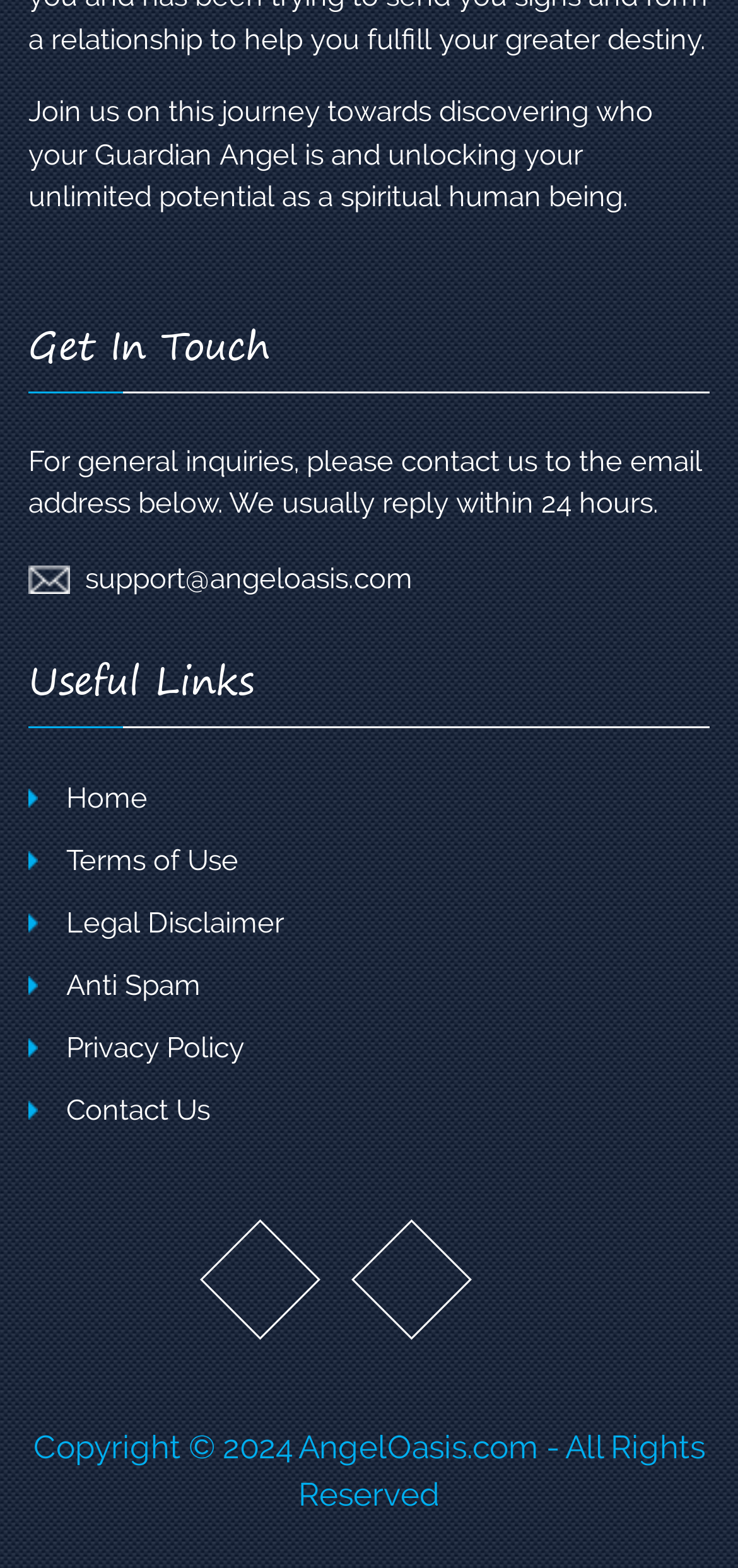How many useful links are available?
Make sure to answer the question with a detailed and comprehensive explanation.

The webpage contains a navigation section called 'Useful Links', which is located in the middle of the webpage. This section contains six links, namely 'Home', 'Terms of Use', 'Legal Disclaimer', 'Anti Spam', 'Privacy Policy', and 'Contact Us'. These links are arranged vertically and are easily accessible.